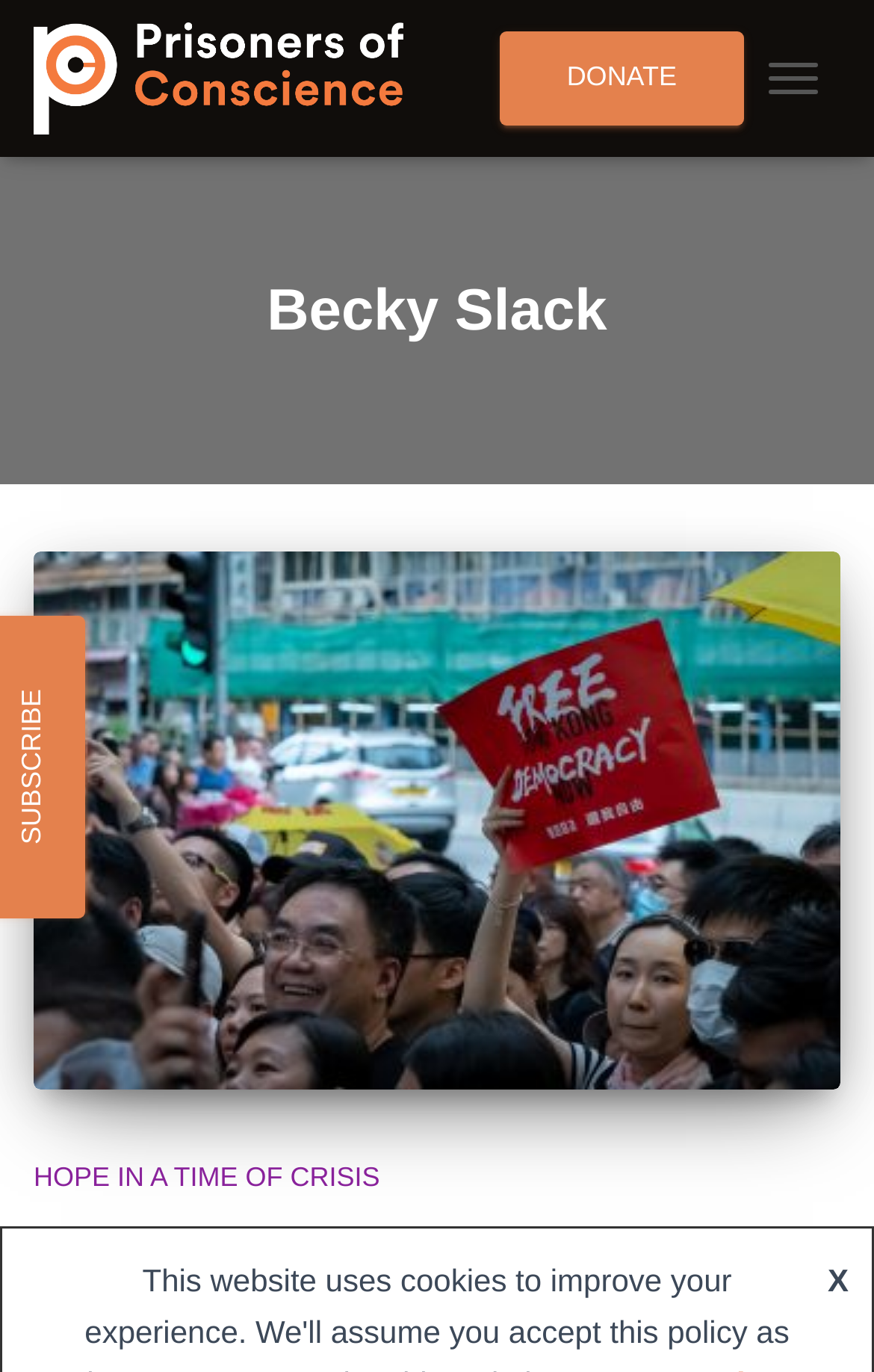Please reply with a single word or brief phrase to the question: 
What is the name of the author?

Becky Slack